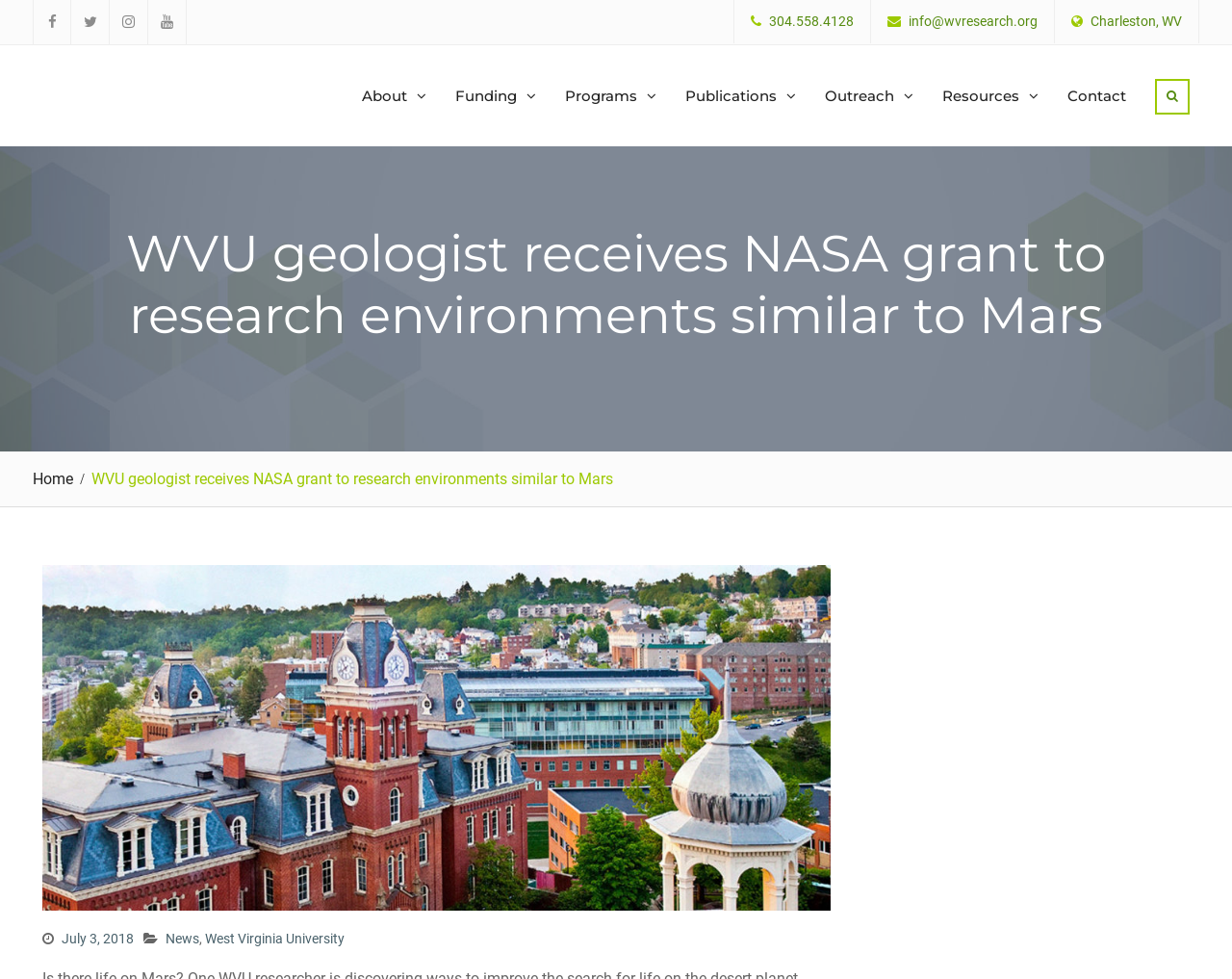What is the date of the news article?
Refer to the image and provide a thorough answer to the question.

The date of the news article can be found in the link 'July 3, 2018' at the bottom of the webpage, which is part of the breadcrumb navigation.